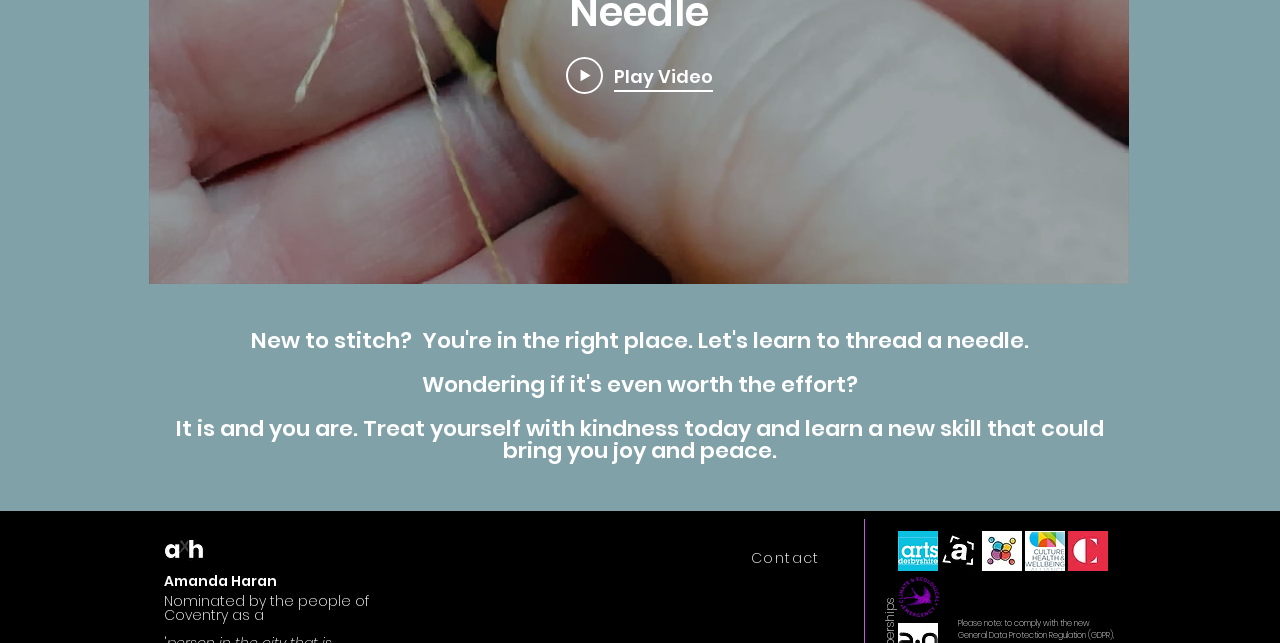Who is the author or creator of this webpage?
Using the image, answer in one word or phrase.

Amanda Haran